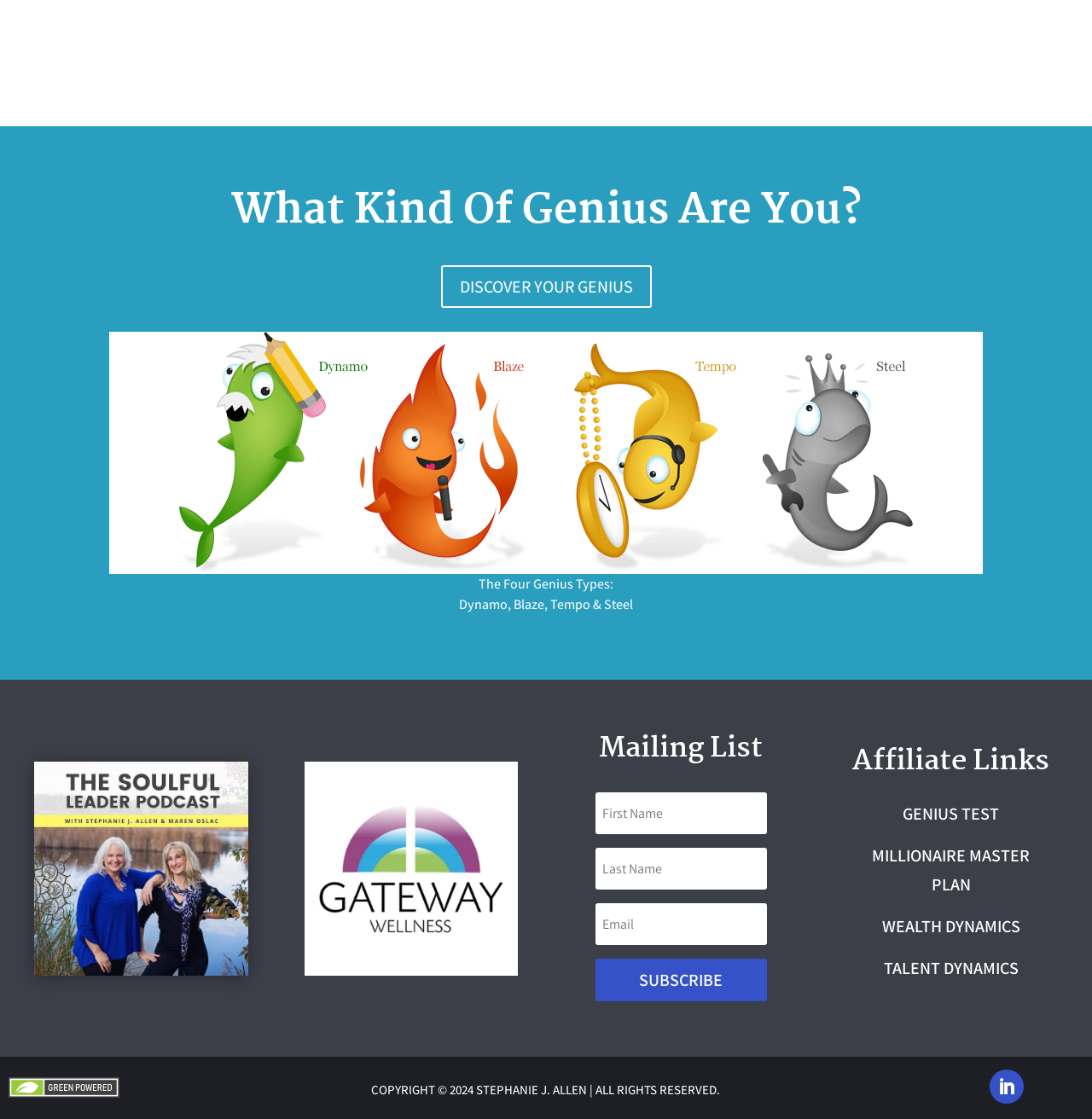With reference to the screenshot, provide a detailed response to the question below:
What is the title of the main section?

The main section of the webpage has a heading element with the text 'What Kind Of Genius Are You?' which suggests that this is the title of the main section.